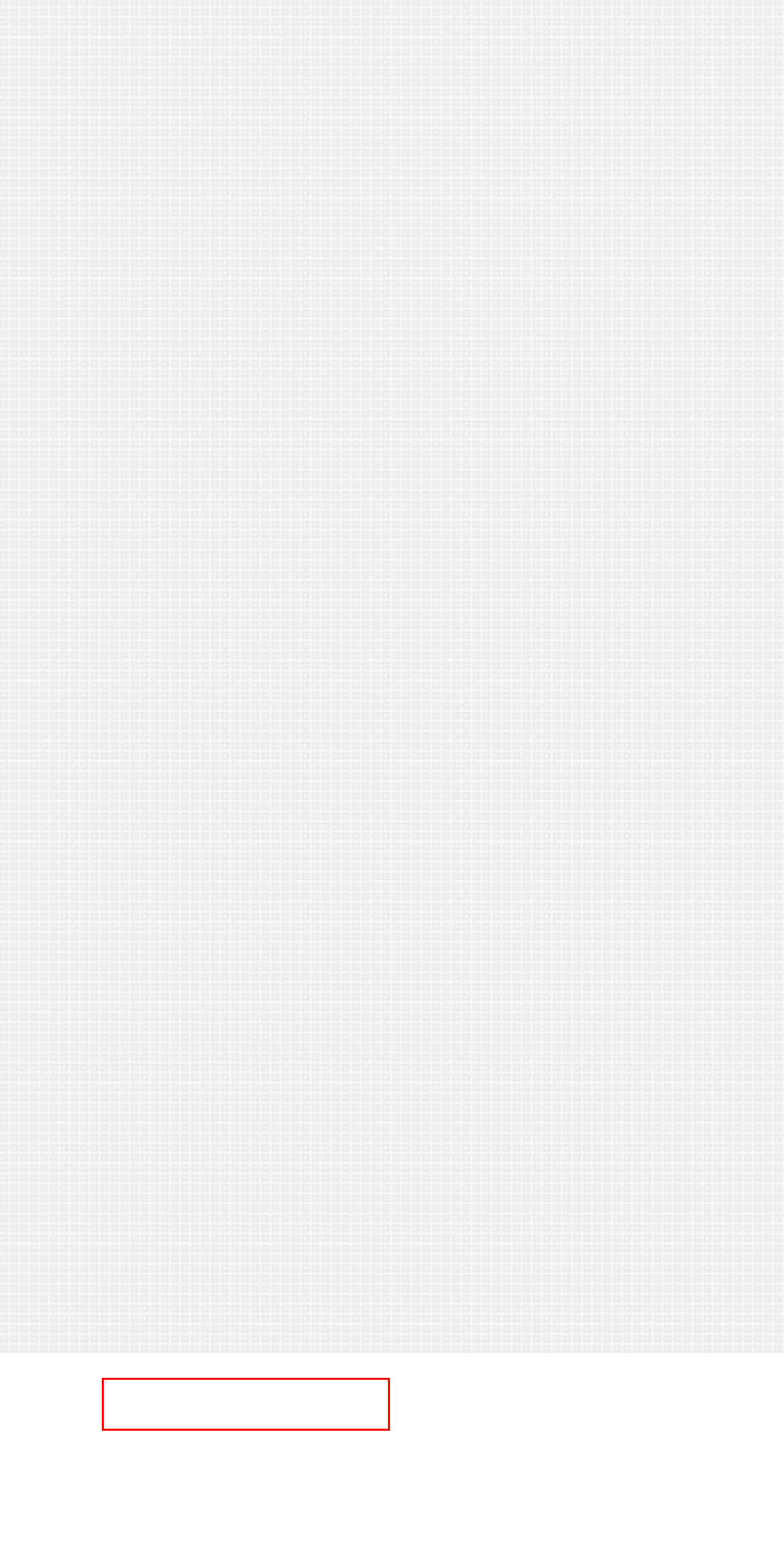You have been given a screenshot of a webpage with a red bounding box around a UI element. Select the most appropriate webpage description for the new webpage that appears after clicking the element within the red bounding box. The choices are:
A. Society for Computational Economics
B. Handelshögskolan vid Örebro universitet
C. Society for Computational Economics - SCE | EDIRC/RePEc
D. RePEc: Research Papers in Economics
E. Submission Form
F. LogEc: Access Statistics for Identification and Estimation of Discrete Games of Complete Information
G. The RePEc Blog | Information about Research Papers in Economics (RePEc)
H. RePEc plagiarism page

B